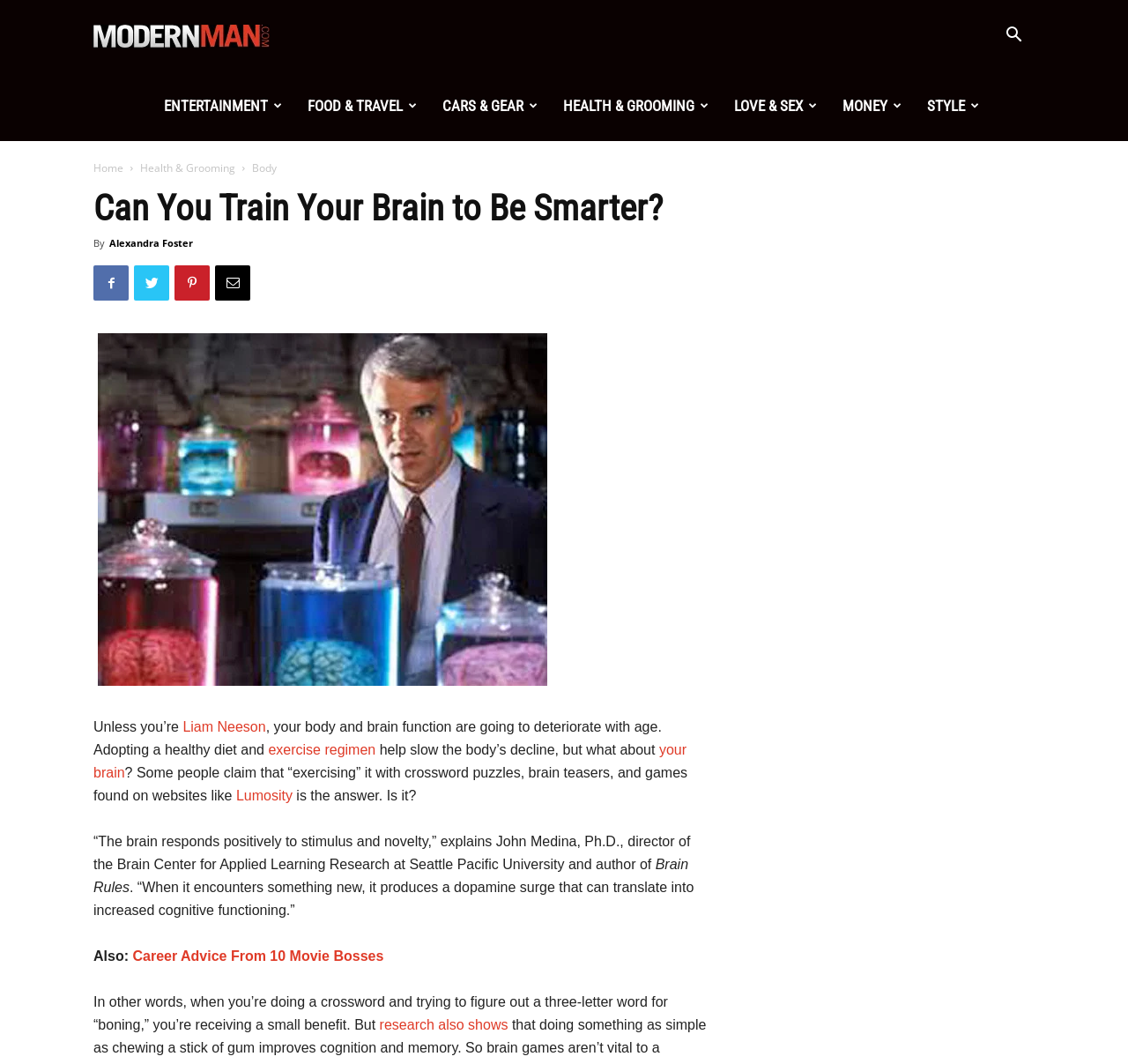Locate the bounding box coordinates of the area that needs to be clicked to fulfill the following instruction: "Learn about Steps To Ownership". The coordinates should be in the format of four float numbers between 0 and 1, namely [left, top, right, bottom].

None